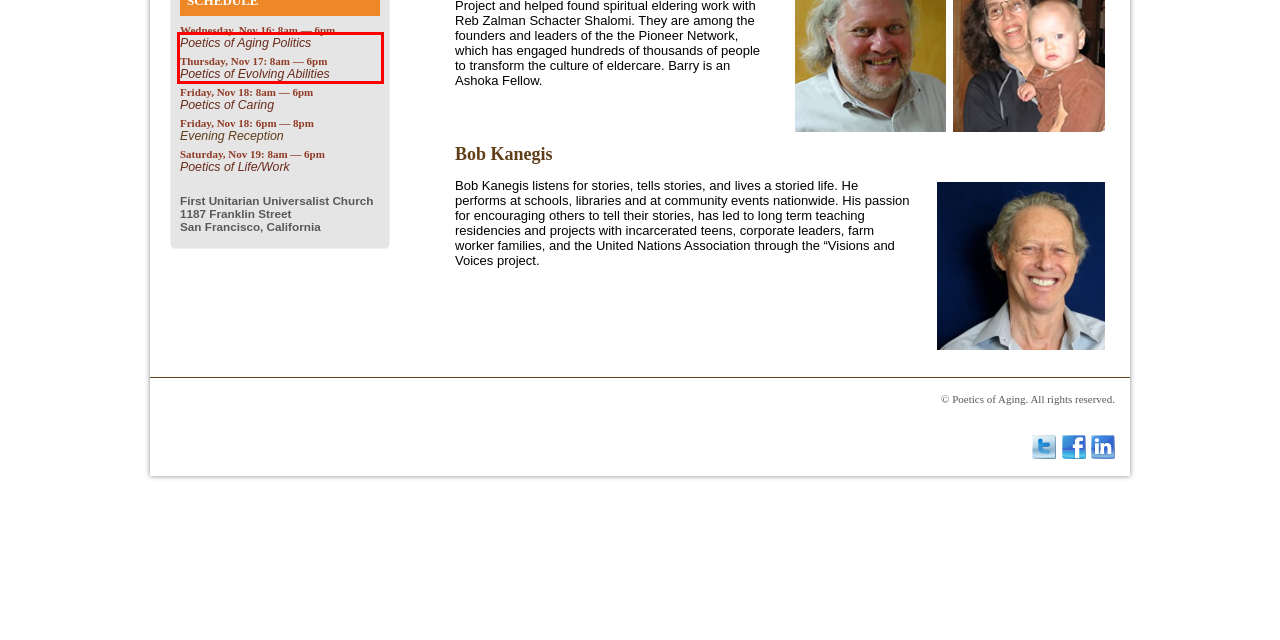A screenshot of a webpage is provided, featuring a red bounding box around a specific UI element. Identify the webpage description that most accurately reflects the new webpage after interacting with the selected element. Here are the candidates:
A. Contact | The Poetics of Aging
B. Poetics of Evolving Abilities | Thursday, November 17, 2011 | The Poetics of Aging
C. Poetics of Life Work | Saturday, November 19, 2011 | The Poetics of Aging
D. Registration | The Poetics of Aging
E. Media | The Poetics of Aging
F. Presenter Resources | The Poetics of Aging
G. Poetics of Caring | Friday, November 18, 2011 | The Poetics of Aging
H. Poetics of  Aging Politics | Wednesday, November 16, 2011 | The Poetics of Aging

B